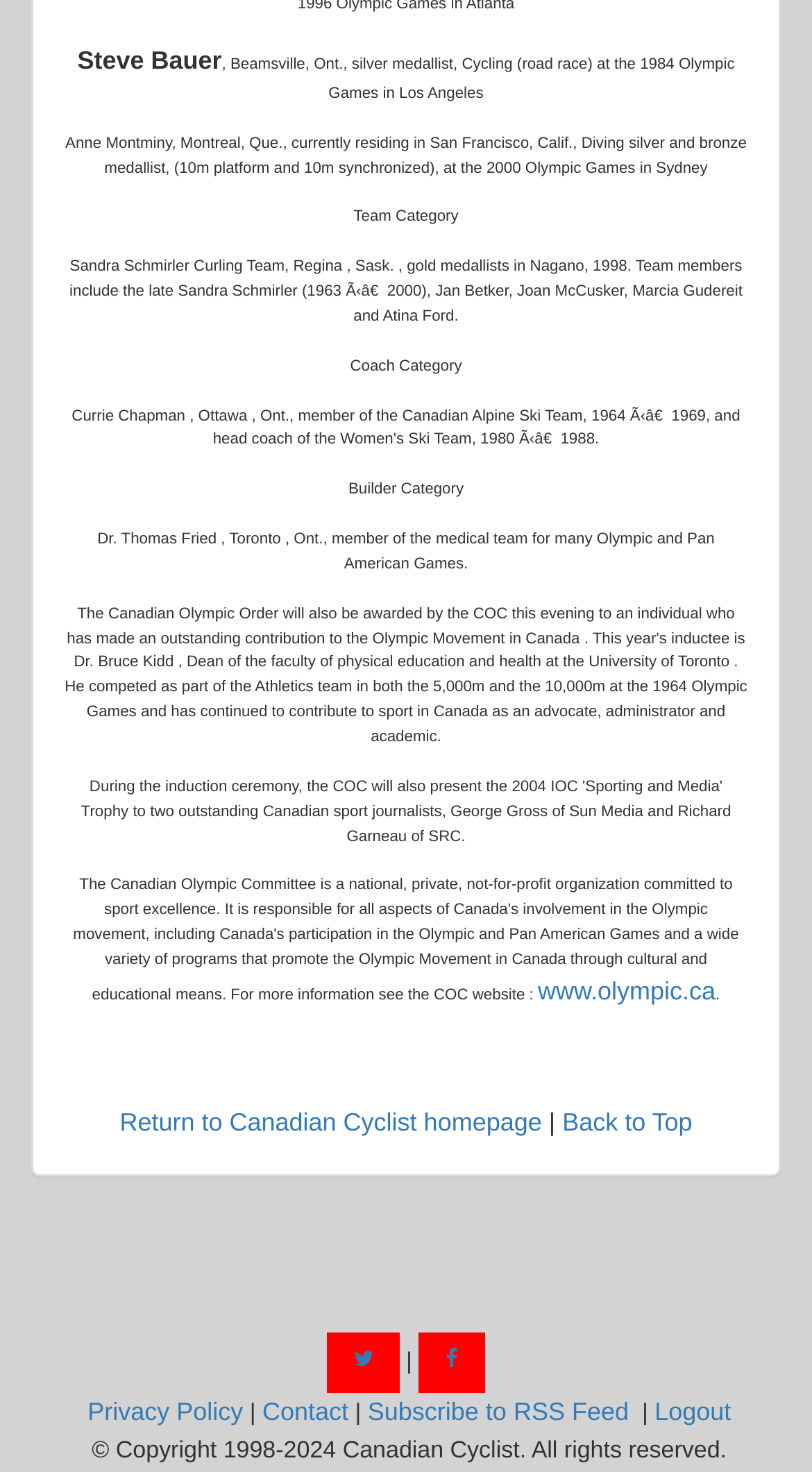Please find the bounding box coordinates of the clickable region needed to complete the following instruction: "Visit the Olympic.ca website". The bounding box coordinates must consist of four float numbers between 0 and 1, i.e., [left, top, right, bottom].

[0.662, 0.663, 0.881, 0.683]